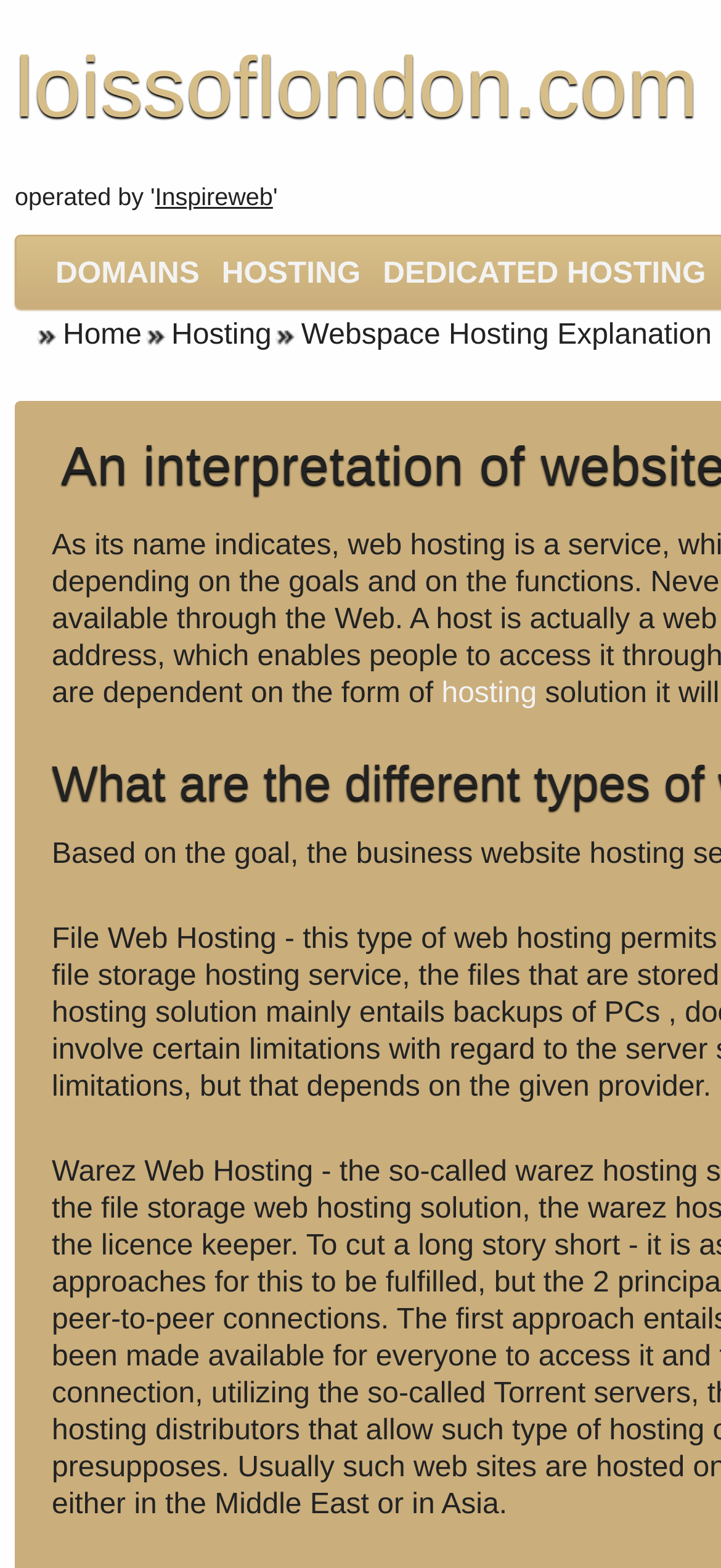Identify and provide the text content of the webpage's primary headline.

An interpretation of website hosting